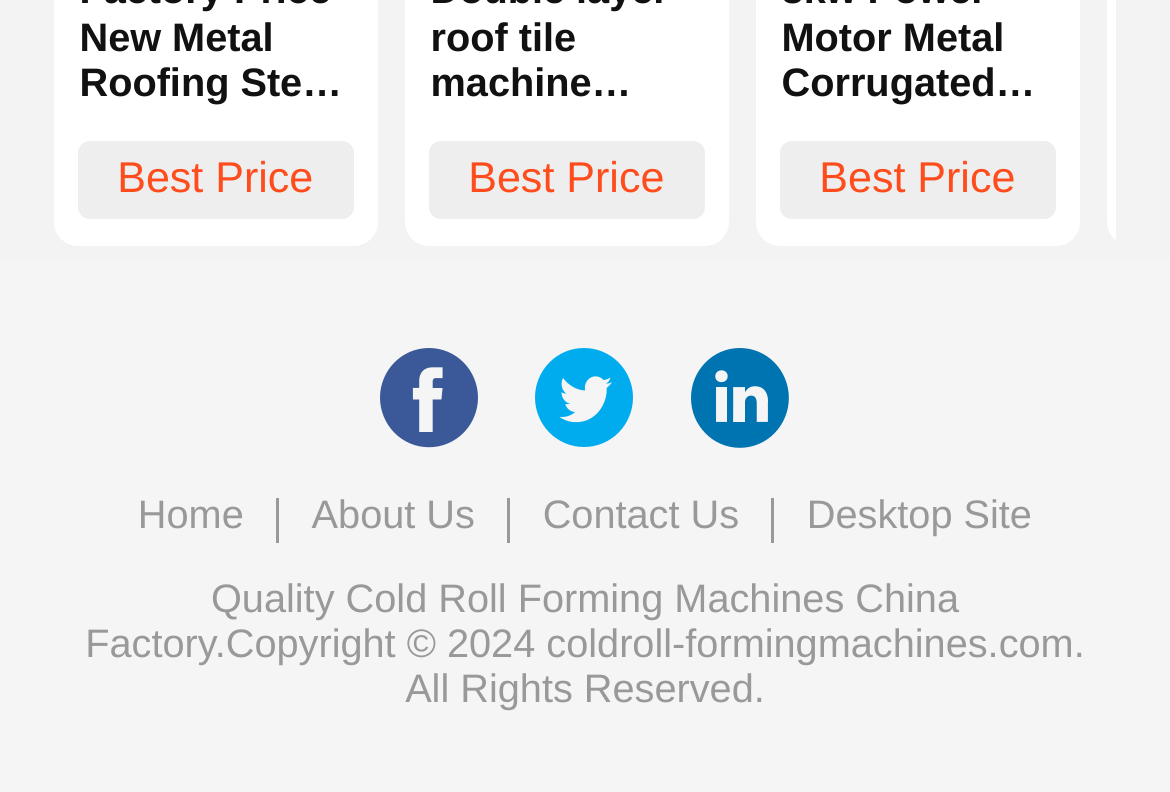Highlight the bounding box coordinates of the element you need to click to perform the following instruction: "Go to Home."

[0.118, 0.62, 0.208, 0.687]